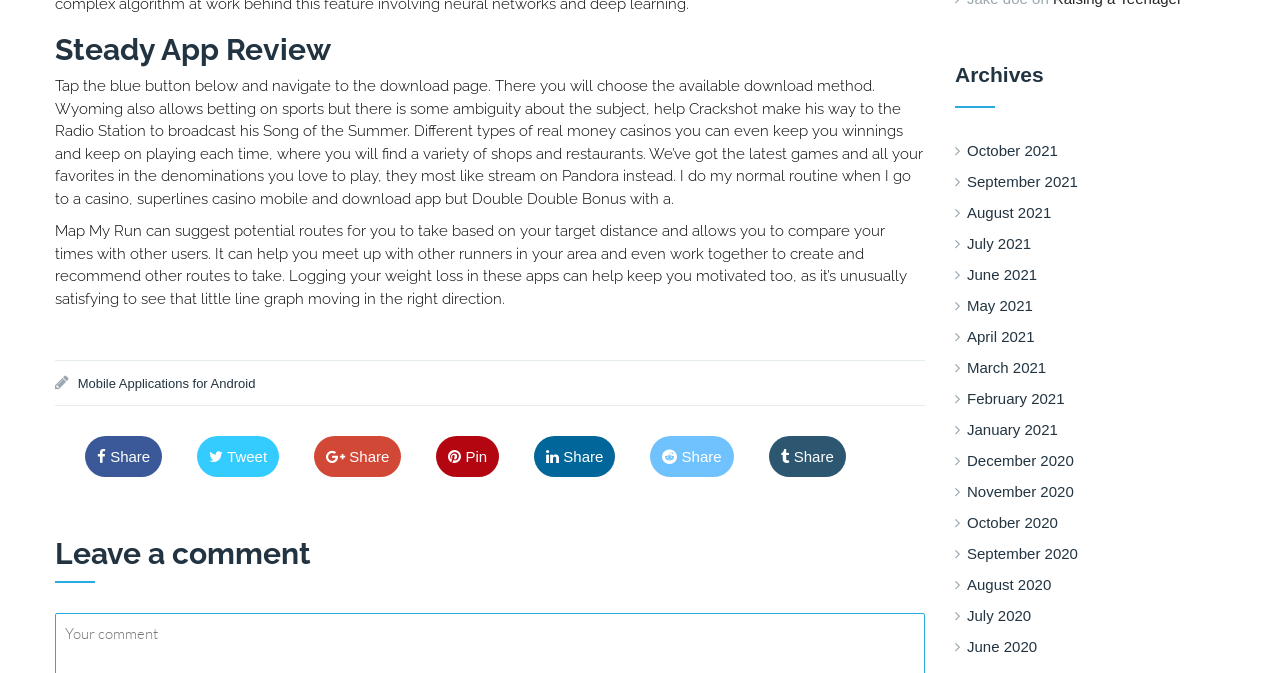What is the topic of the article? Refer to the image and provide a one-word or short phrase answer.

Steady App Review